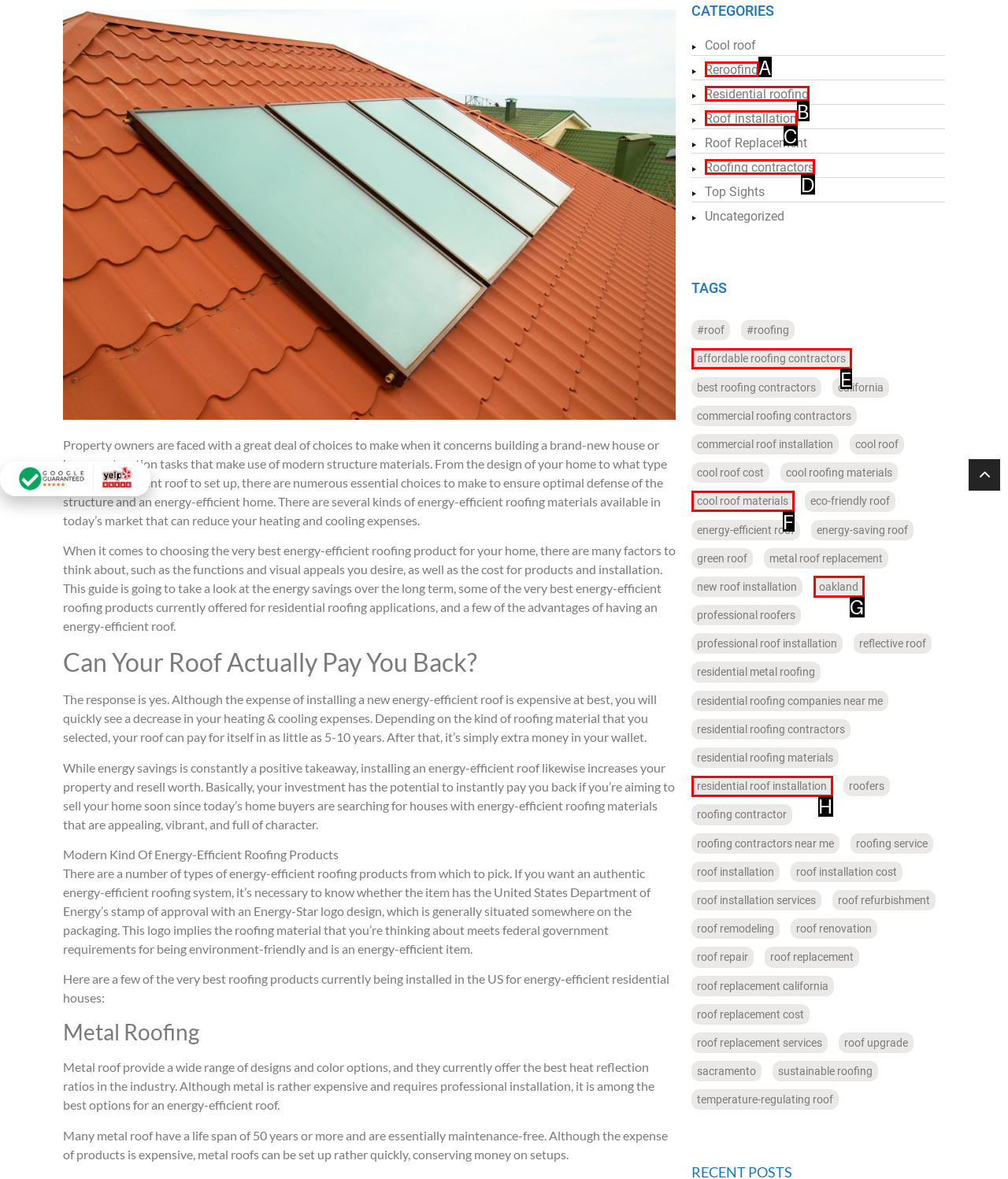Select the letter of the HTML element that best fits the description: Roof installation
Answer with the corresponding letter from the provided choices.

C